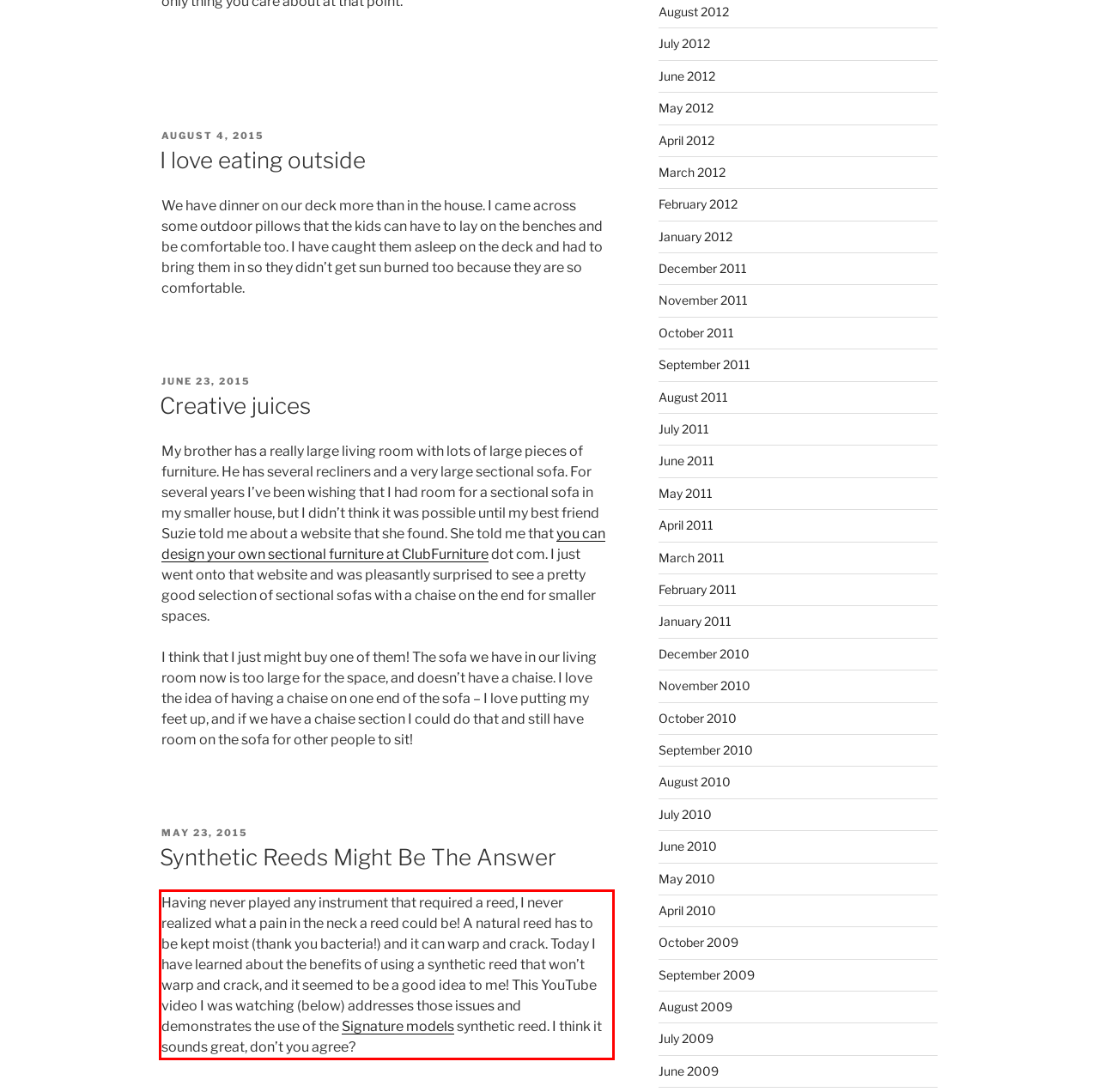Please analyze the provided webpage screenshot and perform OCR to extract the text content from the red rectangle bounding box.

Having never played any instrument that required a reed, I never realized what a pain in the neck a reed could be! A natural reed has to be kept moist (thank you bacteria!) and it can warp and crack. Today I have learned about the benefits of using a synthetic reed that won’t warp and crack, and it seemed to be a good idea to me! This YouTube video I was watching (below) addresses those issues and demonstrates the use of the Signature models synthetic reed. I think it sounds great, don’t you agree?